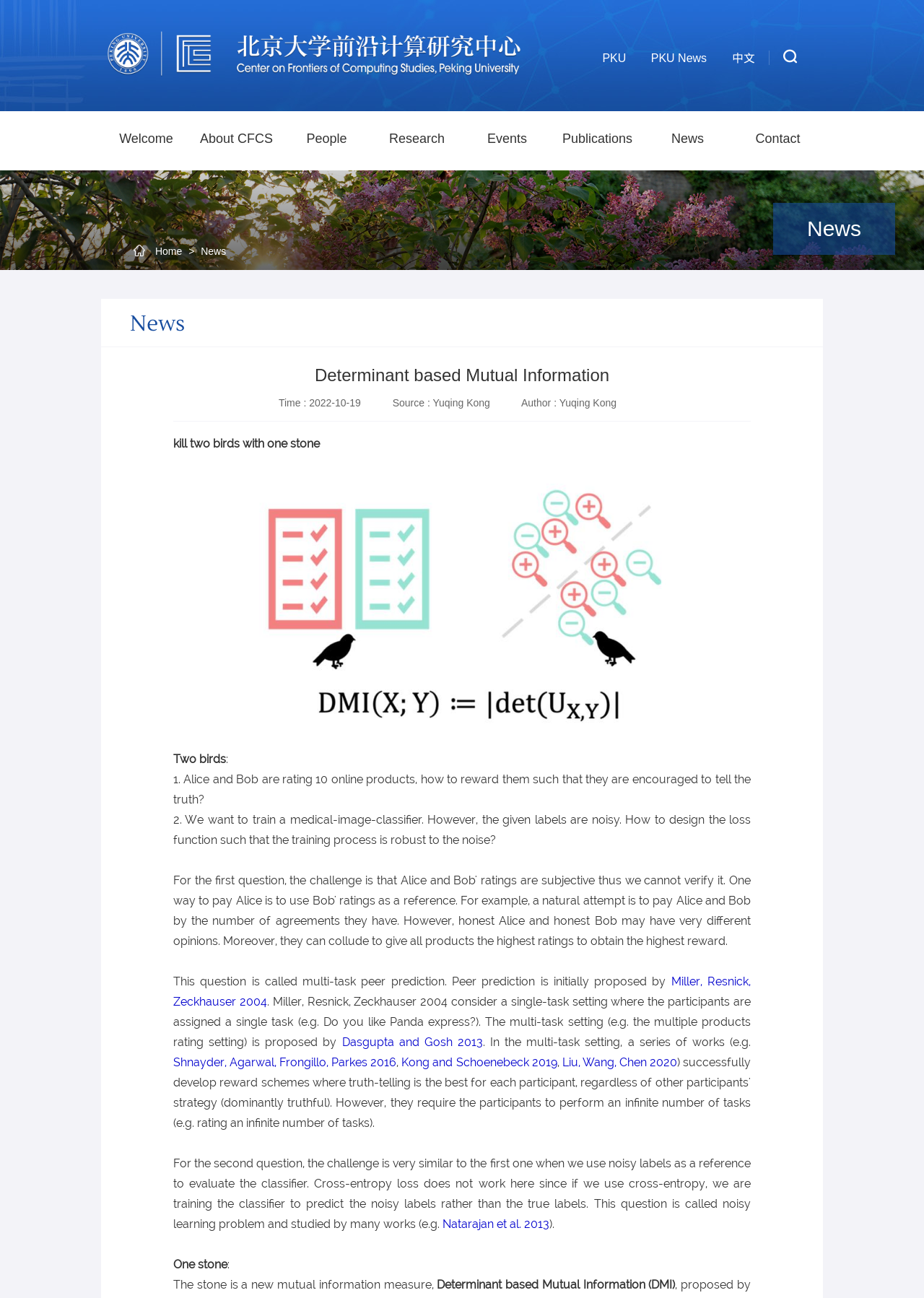Can you specify the bounding box coordinates of the area that needs to be clicked to fulfill the following instruction: "go to PKU"?

[0.652, 0.04, 0.678, 0.049]